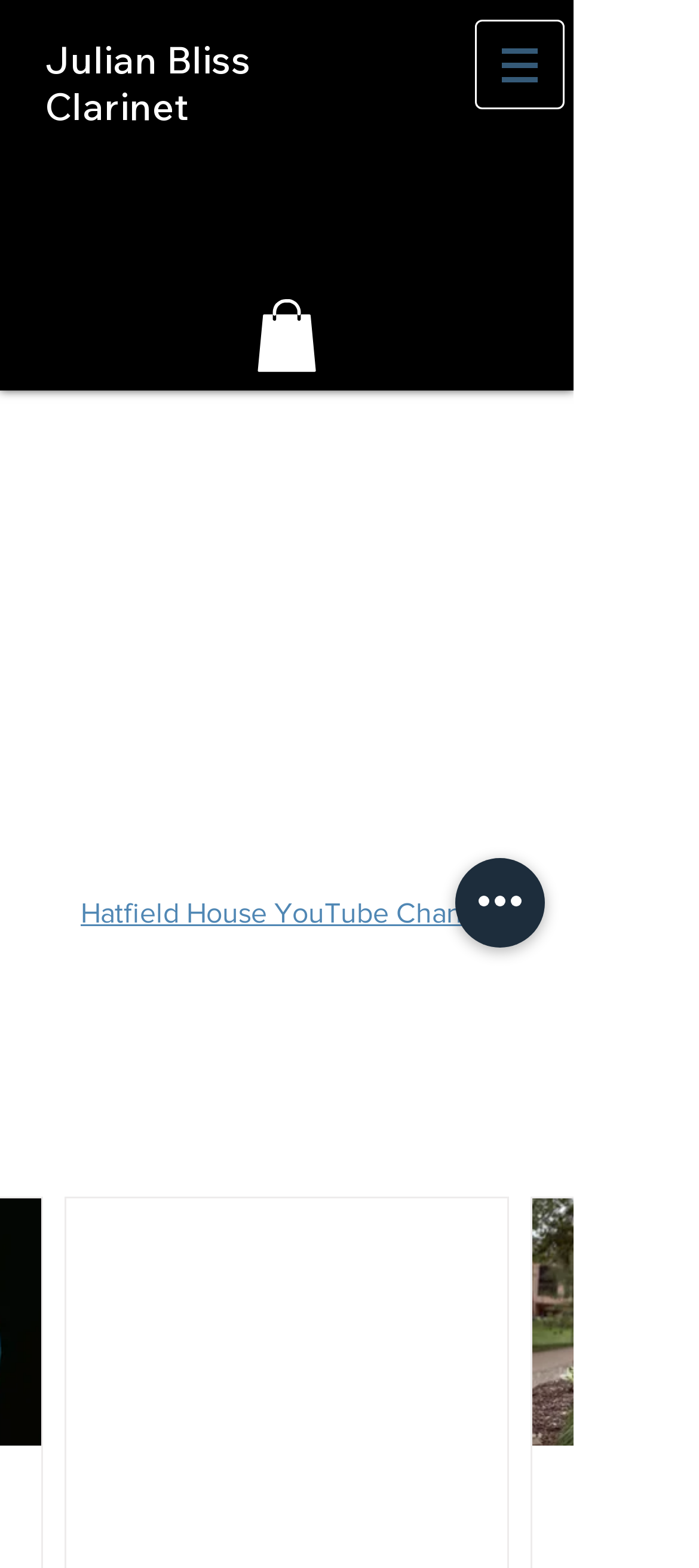Given the element description: "See All", predict the bounding box coordinates of the UI element it refers to, using four float numbers between 0 and 1, i.e., [left, top, right, bottom].

[0.646, 0.715, 0.774, 0.743]